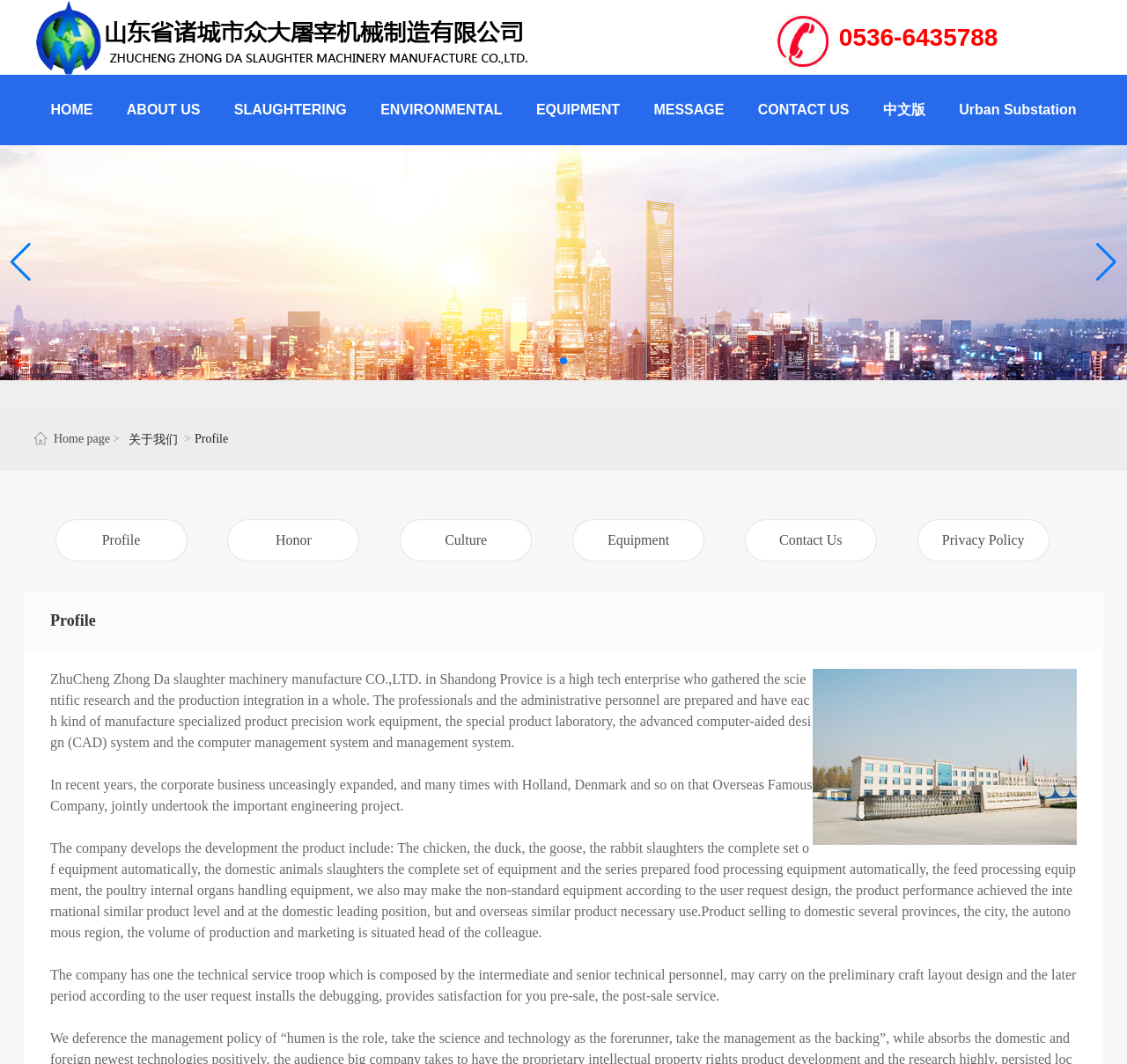Show the bounding box coordinates for the HTML element as described: "parent_node: EMAIL * aria-describedby="email-notes" name="email"".

None